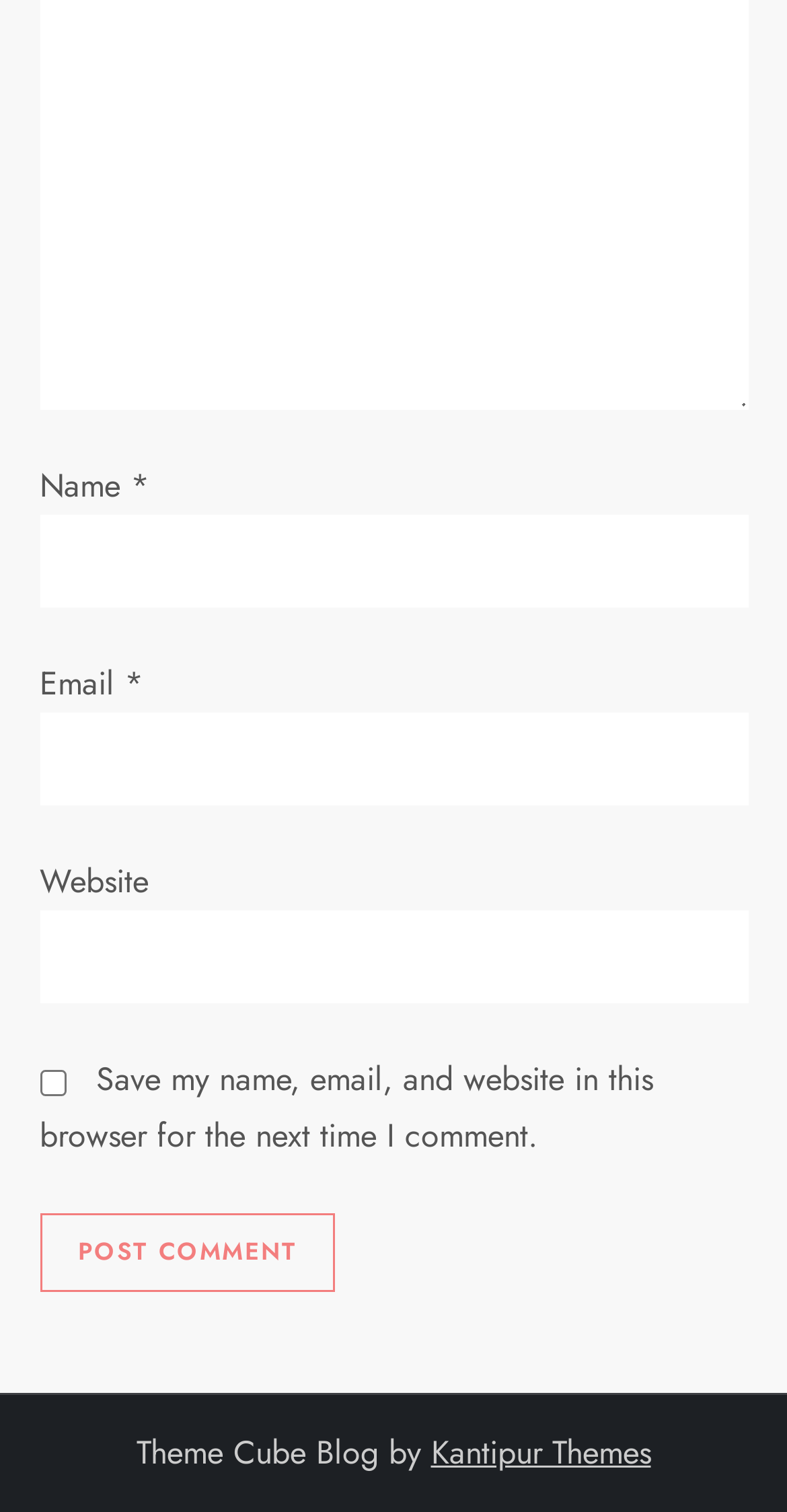Provide a brief response to the question below using one word or phrase:
What is the theme of the blog?

Cube